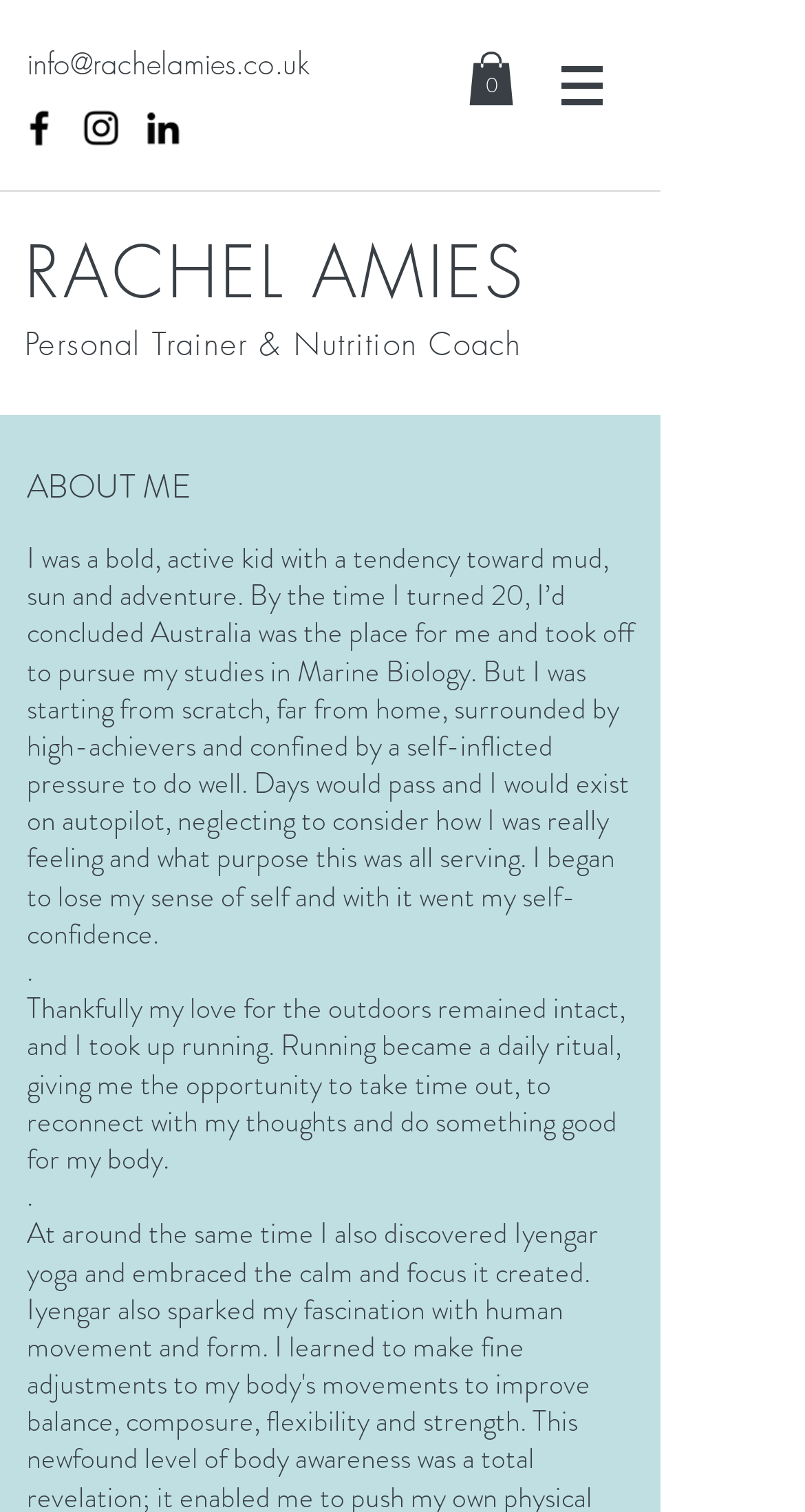How many social media platforms are listed?
Respond to the question with a single word or phrase according to the image.

3